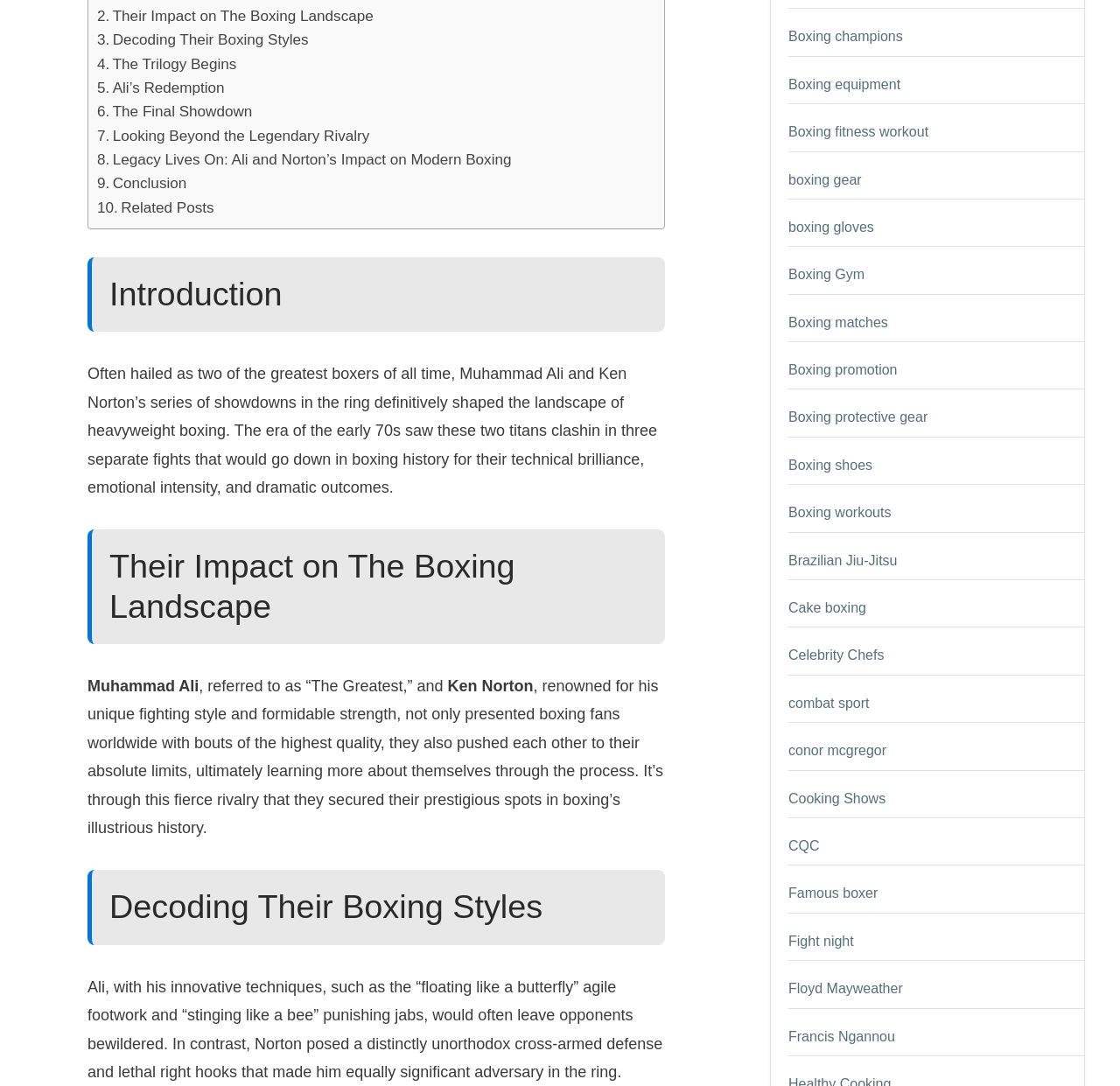Find the bounding box coordinates corresponding to the UI element with the description: "CQC". The coordinates should be formatted as [left, top, right, bottom], with values as floats between 0 and 1.

[0.704, 0.772, 0.732, 0.786]